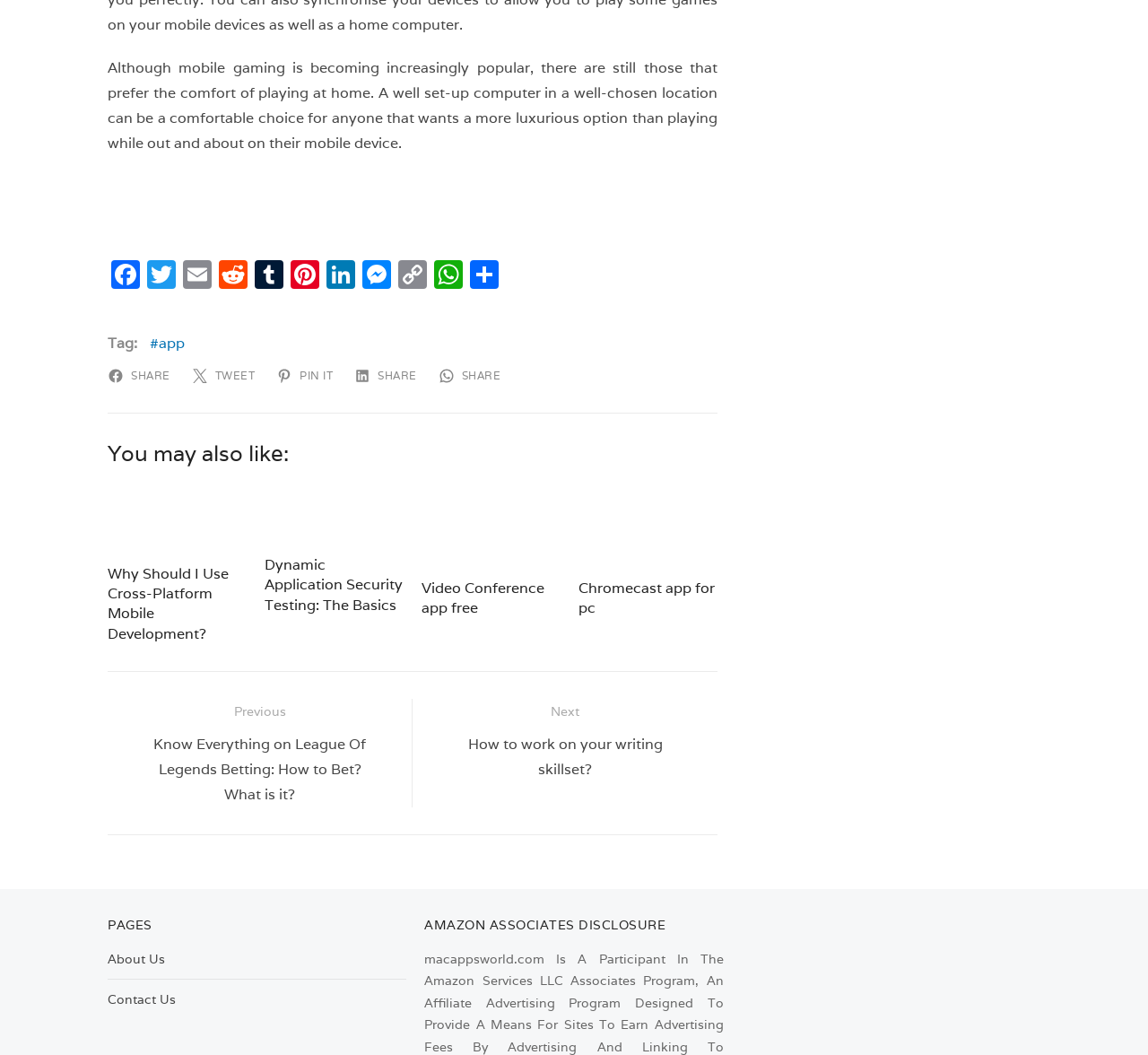How many social media links are there in the top section?
Please provide a single word or phrase based on the screenshot.

9